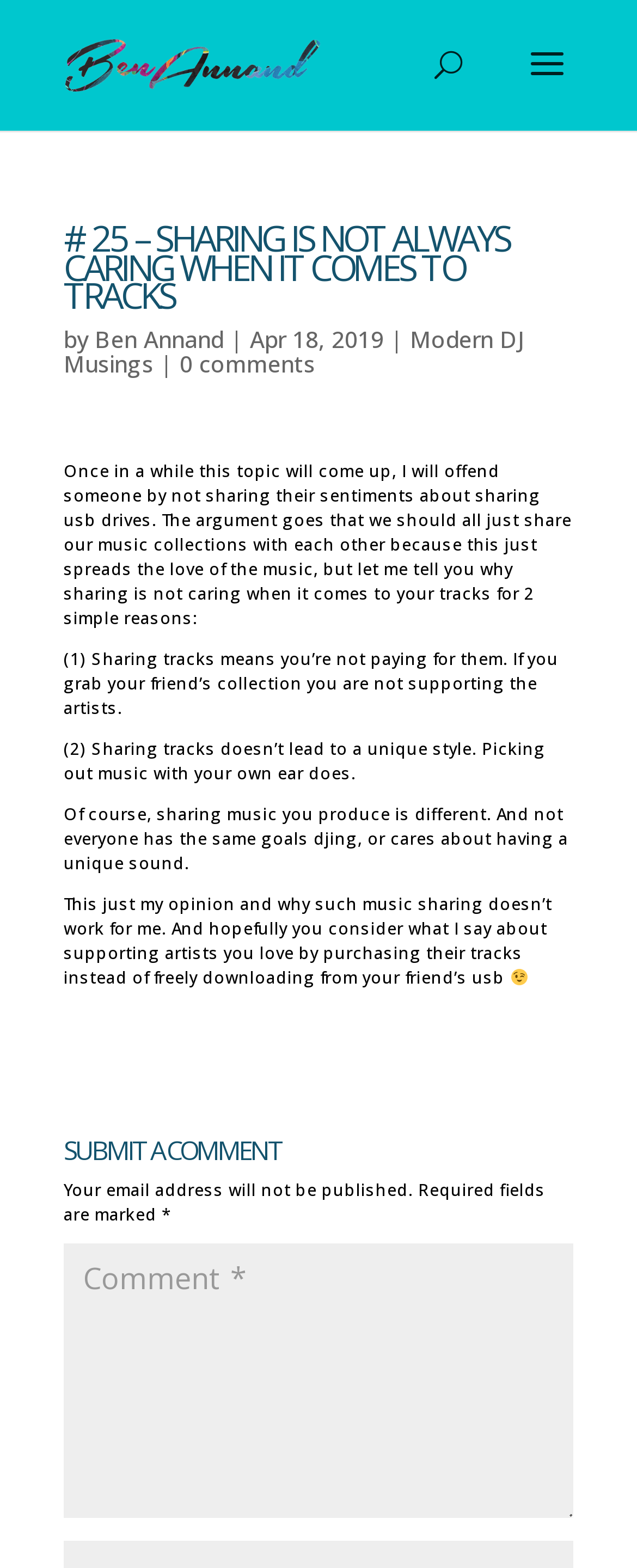Who is the author of the article?
Based on the image, answer the question with a single word or brief phrase.

Ben Annand